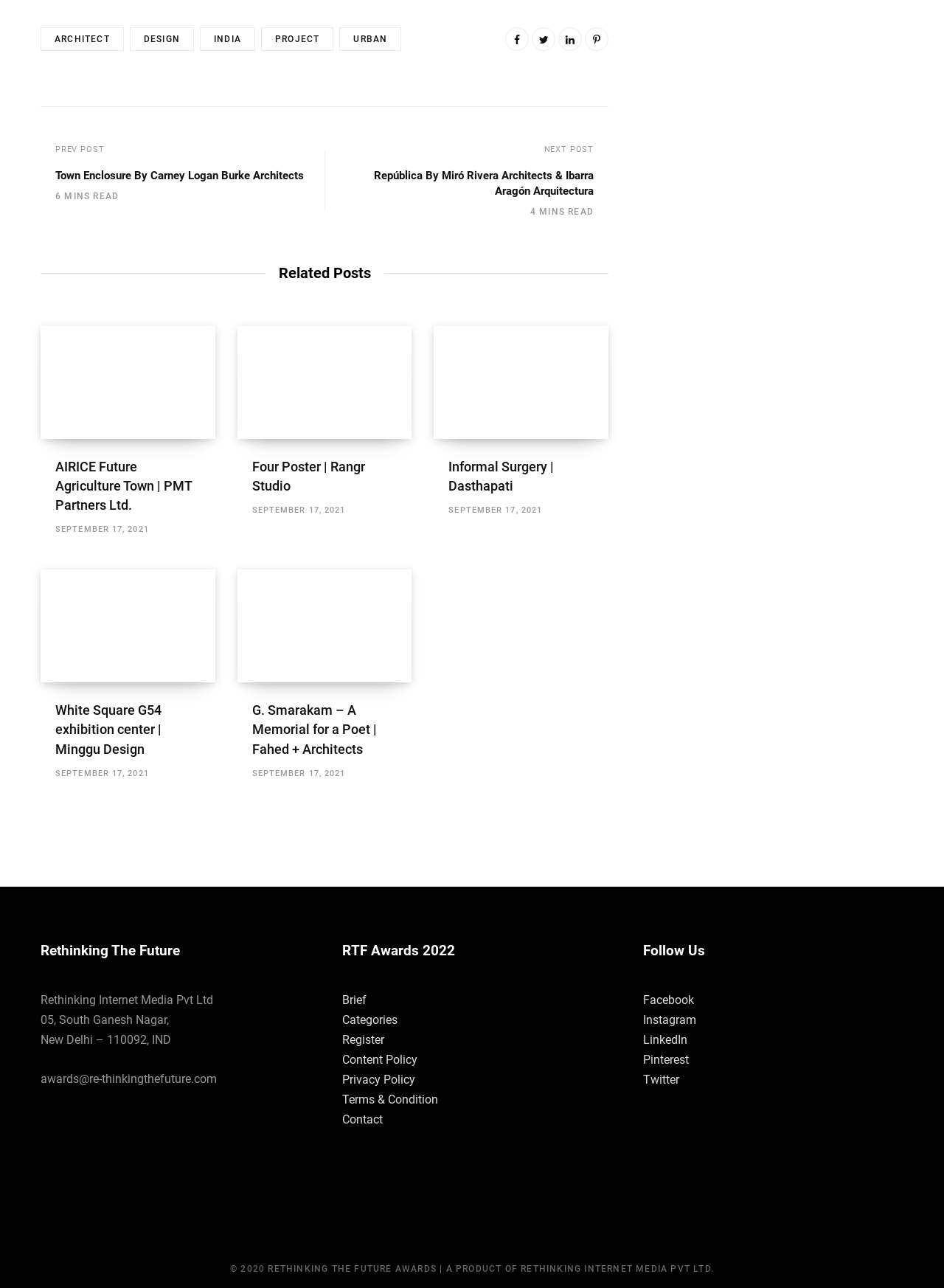Please give a succinct answer using a single word or phrase:
What is the name of the architecture firm that designed Town Enclosure?

Carney Logan Burke Architects